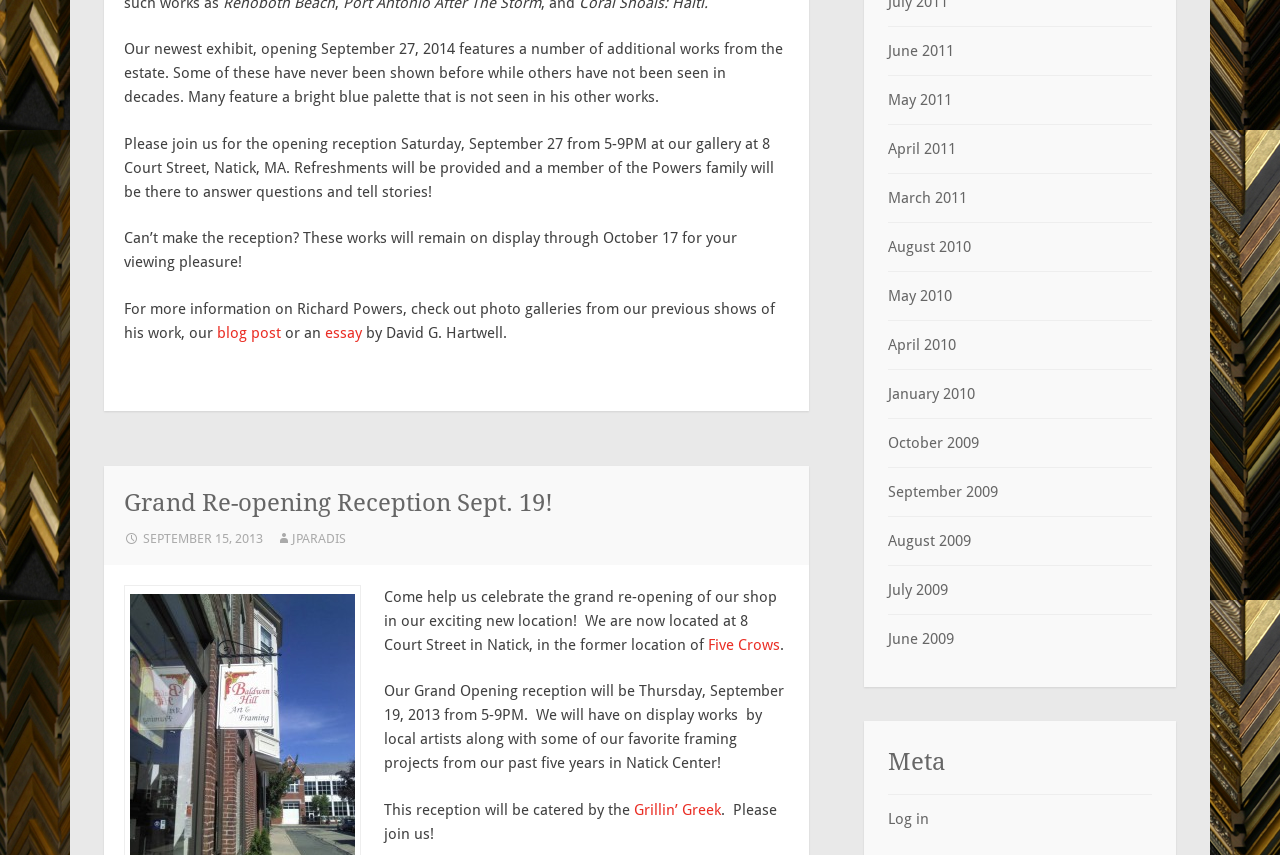Could you indicate the bounding box coordinates of the region to click in order to complete this instruction: "Check out the photo galleries from previous shows".

[0.097, 0.351, 0.605, 0.4]